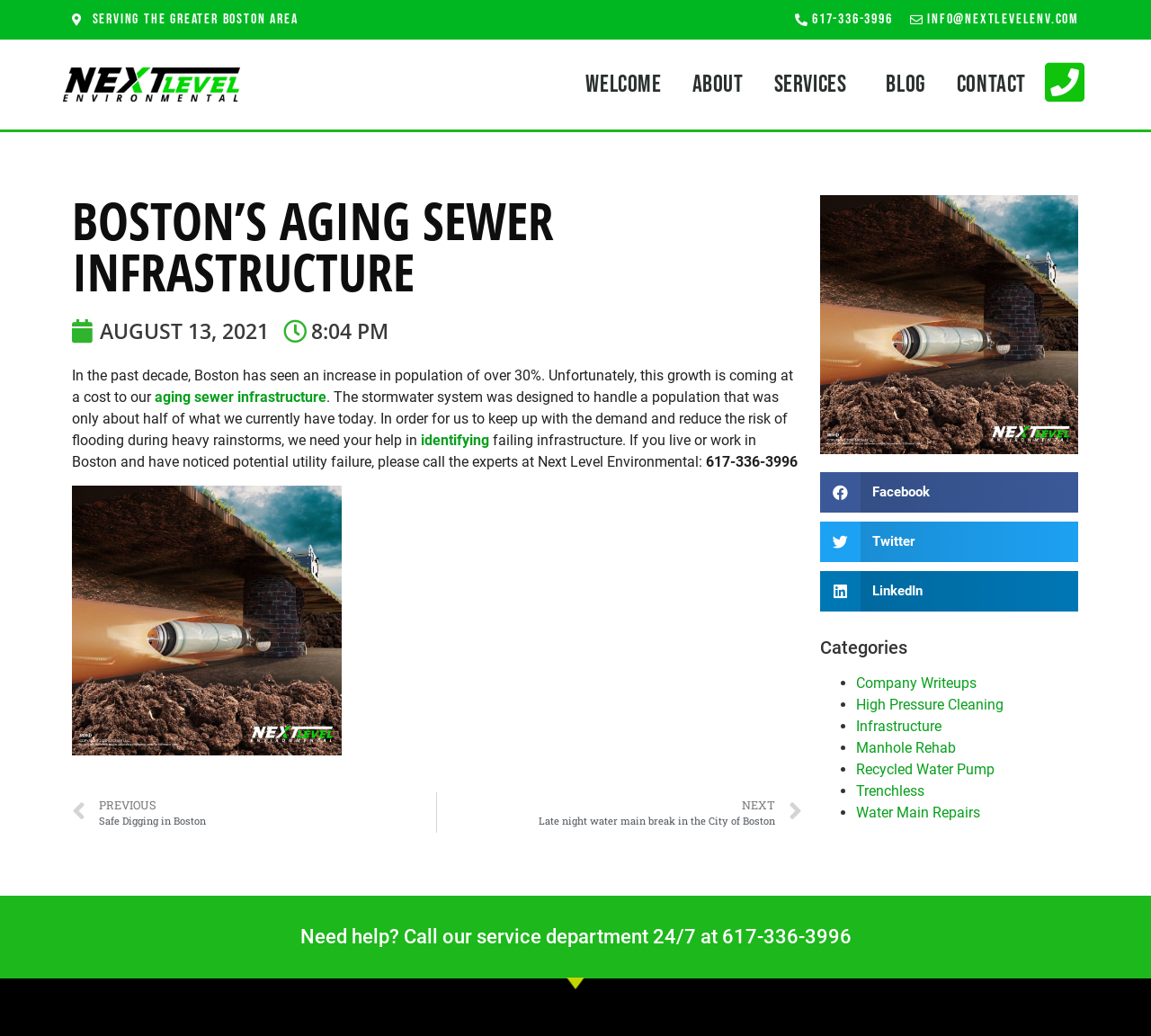Please identify the coordinates of the bounding box that should be clicked to fulfill this instruction: "Contact Next Level Environmental".

[0.818, 0.038, 0.905, 0.125]